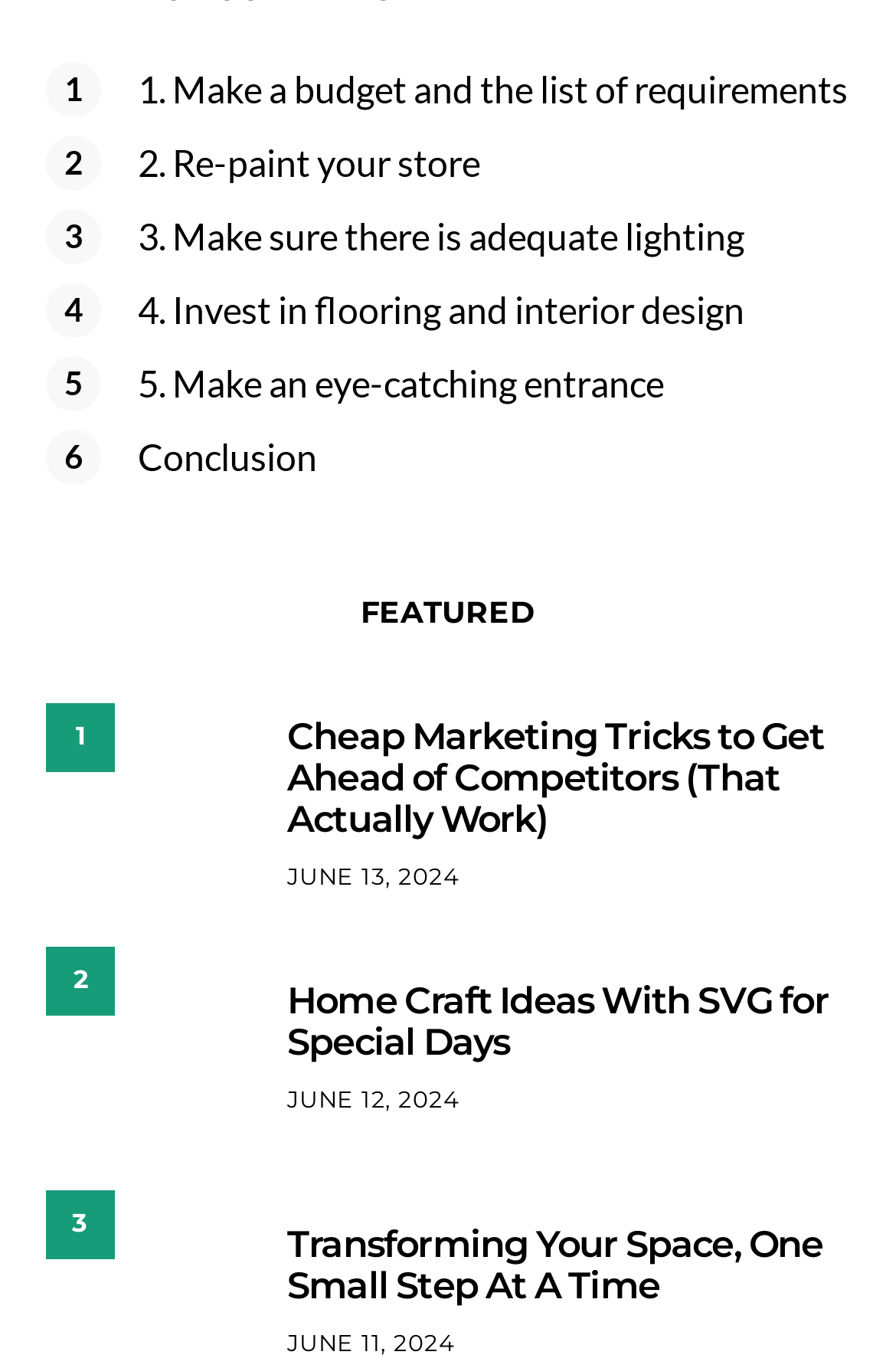Show the bounding box coordinates for the element that needs to be clicked to execute the following instruction: "Check the date 'JUNE 13, 2024'". Provide the coordinates in the form of four float numbers between 0 and 1, i.e., [left, top, right, bottom].

[0.321, 0.63, 0.513, 0.652]